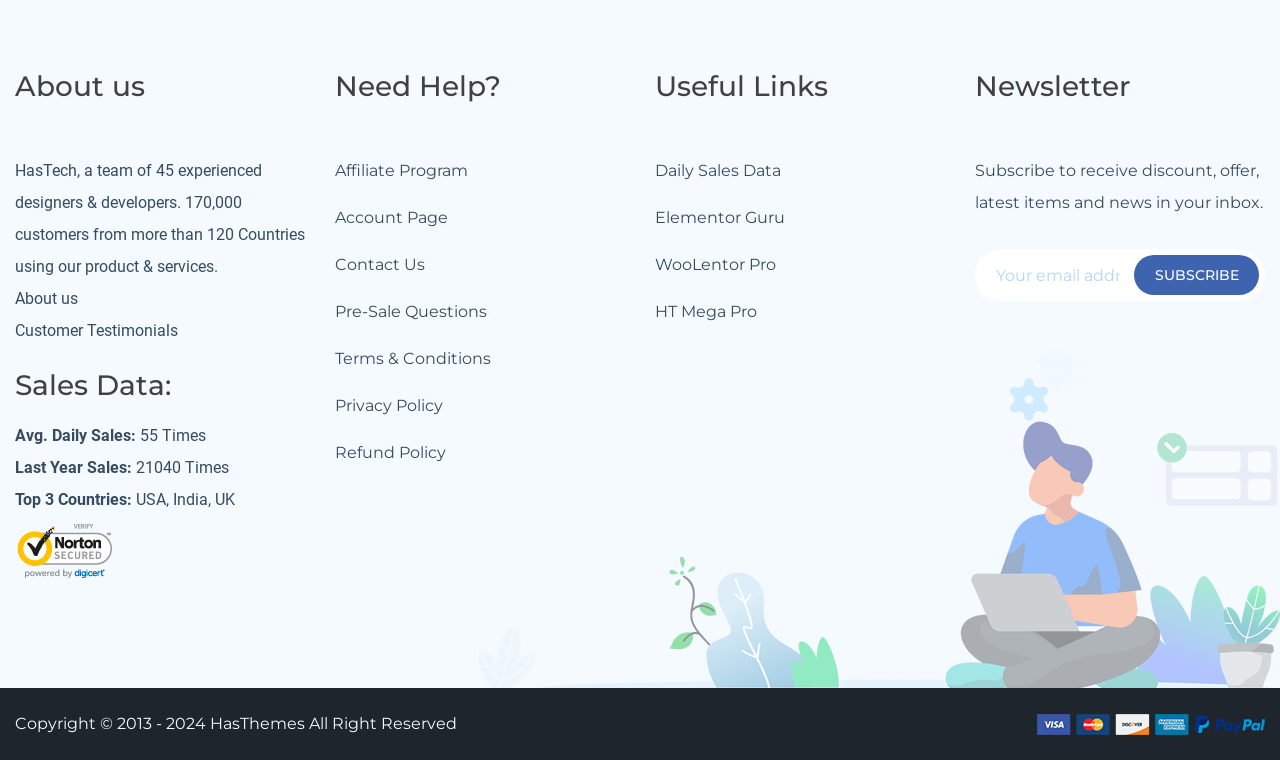Can you find the bounding box coordinates for the element to click on to achieve the instruction: "Subscribe to the newsletter"?

[0.886, 0.336, 0.984, 0.389]